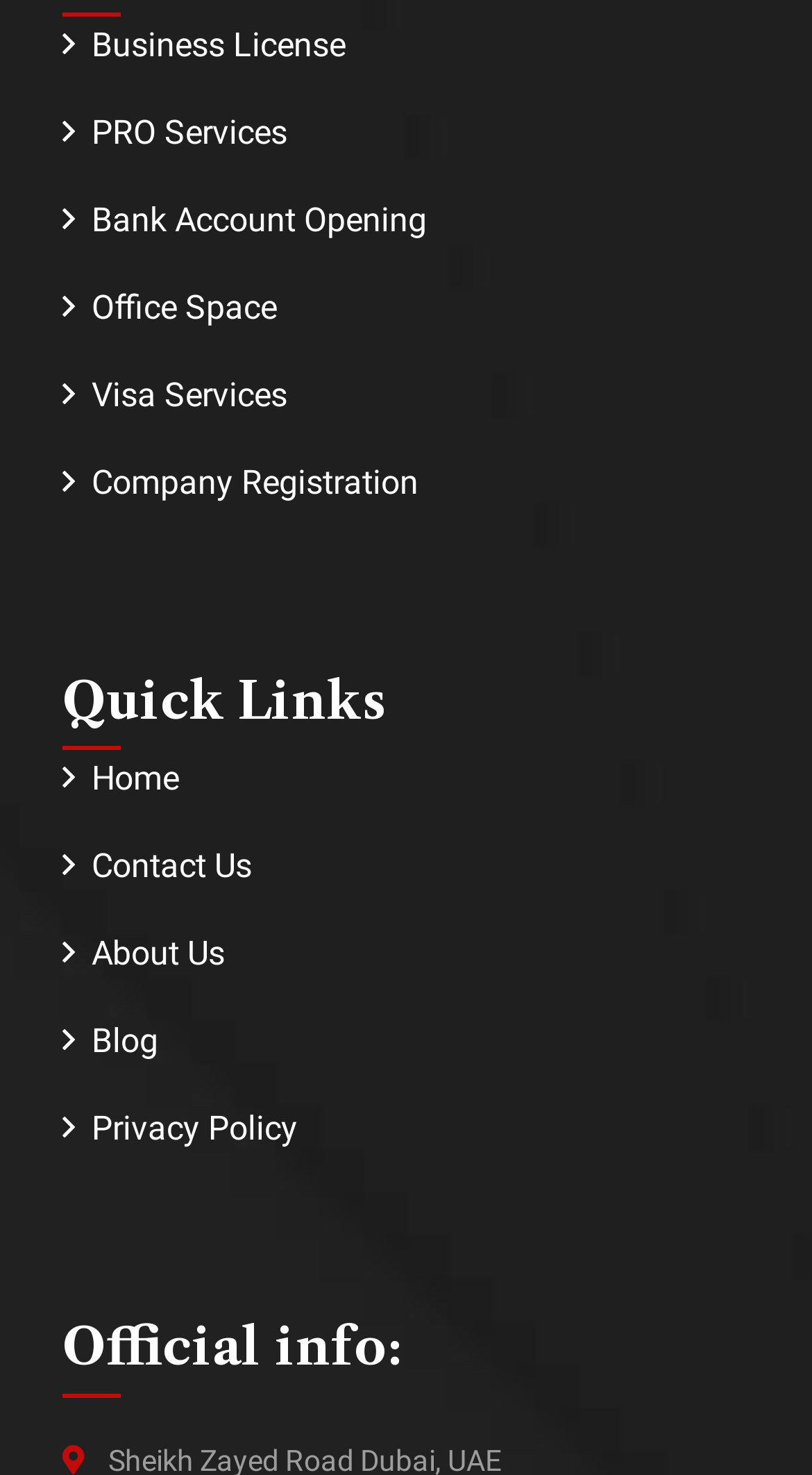From the webpage screenshot, identify the region described by Bank Account Opening. Provide the bounding box coordinates as (top-left x, top-left y, bottom-right x, bottom-right y), with each value being a floating point number between 0 and 1.

[0.077, 0.135, 0.526, 0.162]